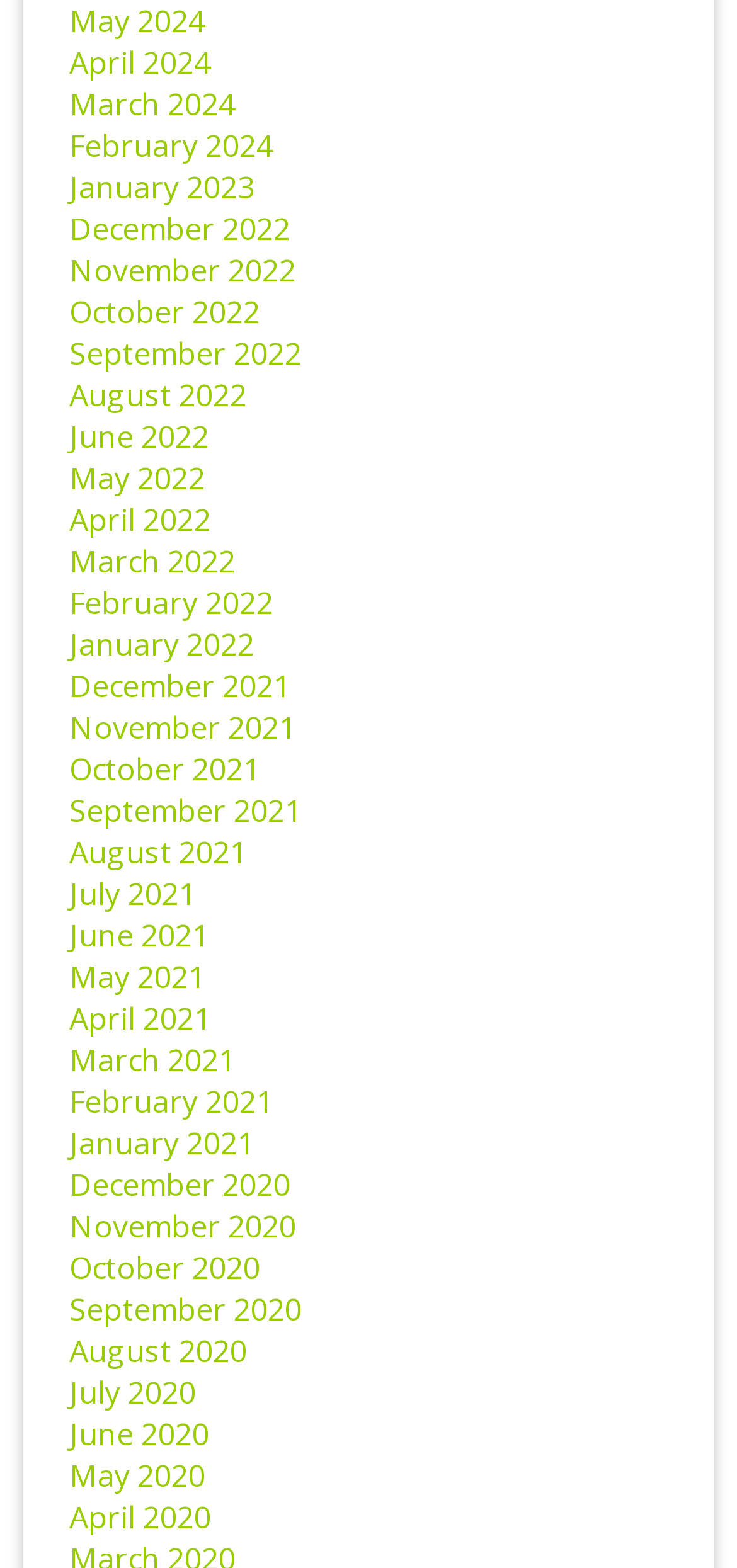Please identify the coordinates of the bounding box that should be clicked to fulfill this instruction: "View January 2022".

[0.094, 0.398, 0.345, 0.424]